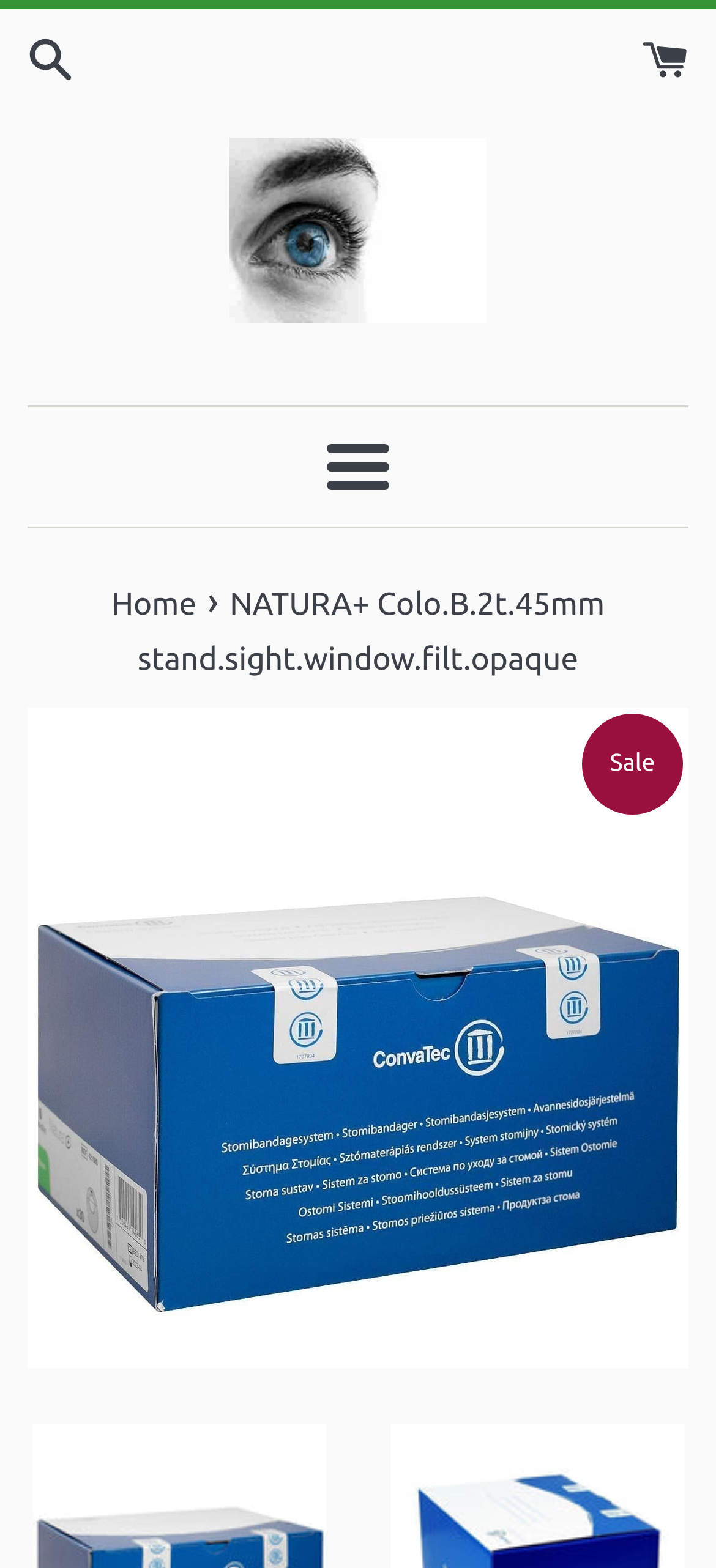Provide the bounding box coordinates of the HTML element described by the text: "Cart (0)".

[0.897, 0.022, 0.962, 0.048]